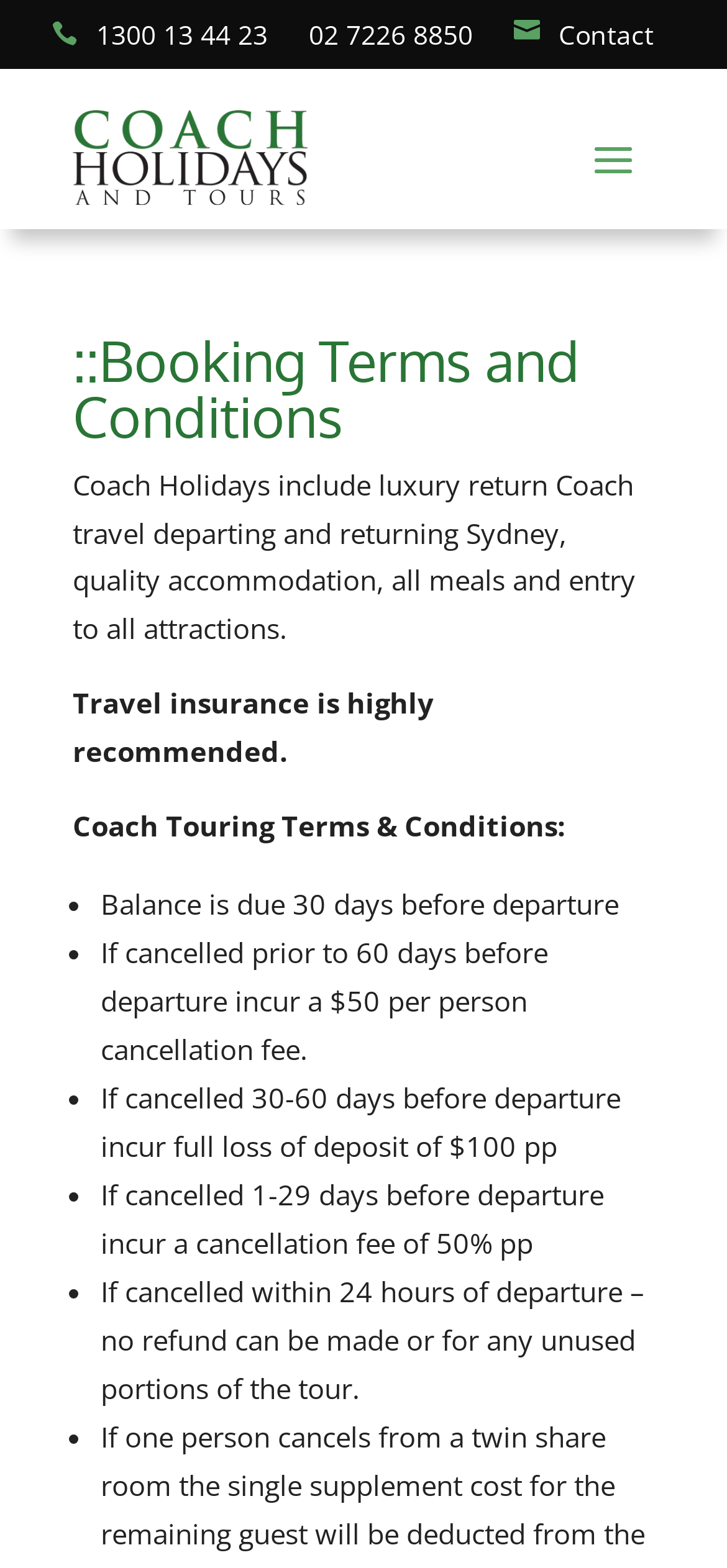Use the information in the screenshot to answer the question comprehensively: Can a refund be made if cancelled within 24 hours of departure?

The webpage states that 'If cancelled within 24 hours of departure – no refund can be made or for any unused portions of the tour'.